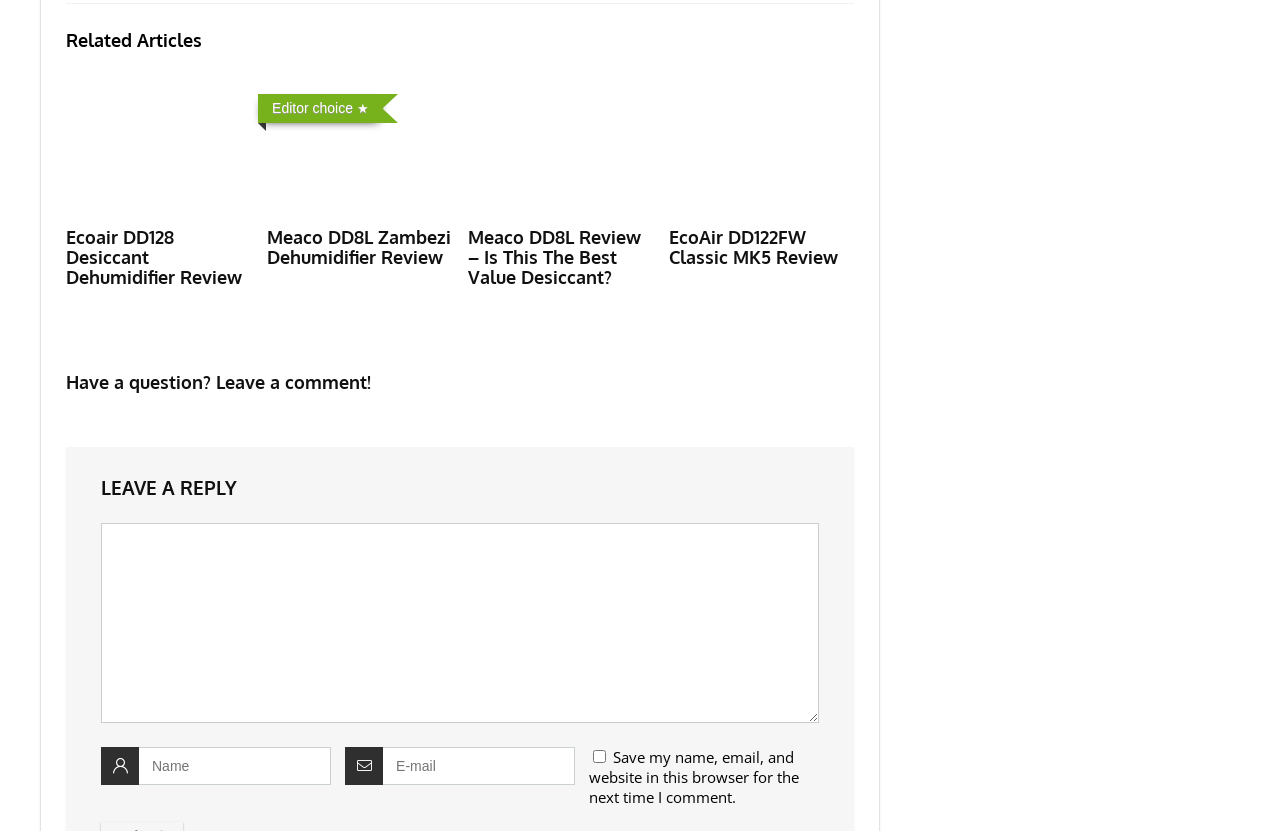Bounding box coordinates should be provided in the format (top-left x, top-left y, bottom-right x, bottom-right y) with all values between 0 and 1. Identify the bounding box for this UI element: alt="EcoAir DD122FW Classic Mk5"

[0.523, 0.107, 0.667, 0.134]